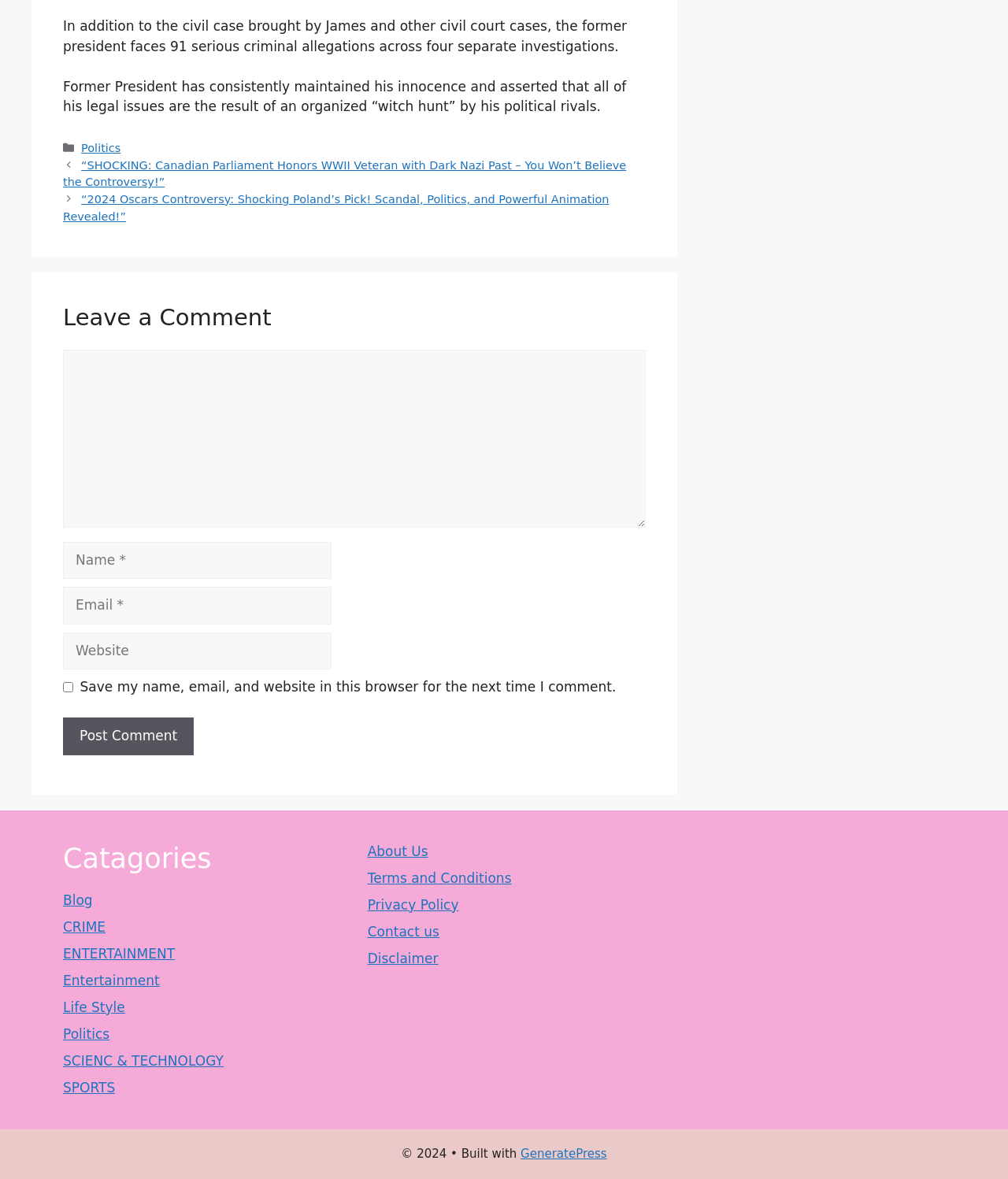Determine the bounding box coordinates for the region that must be clicked to execute the following instruction: "Read the '39-carat blue diamond up for sale' article".

None